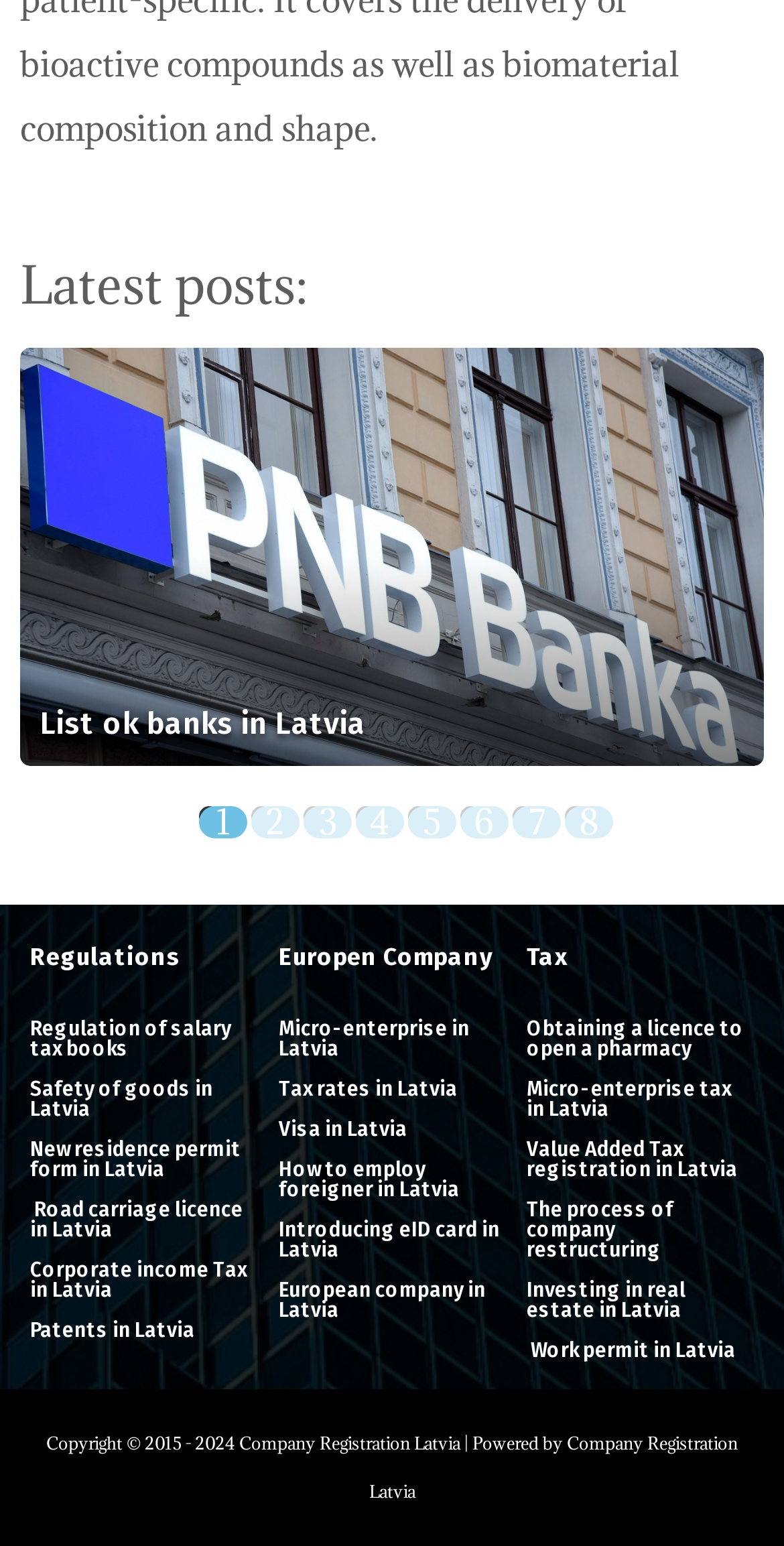Look at the image and give a detailed response to the following question: What is the copyright year range?

I can see that the StaticText element at the bottom of the webpage has the text 'Copyright © 2015 - 2024 Company Registration Latvia', which suggests that the copyright year range is 2015 - 2024.